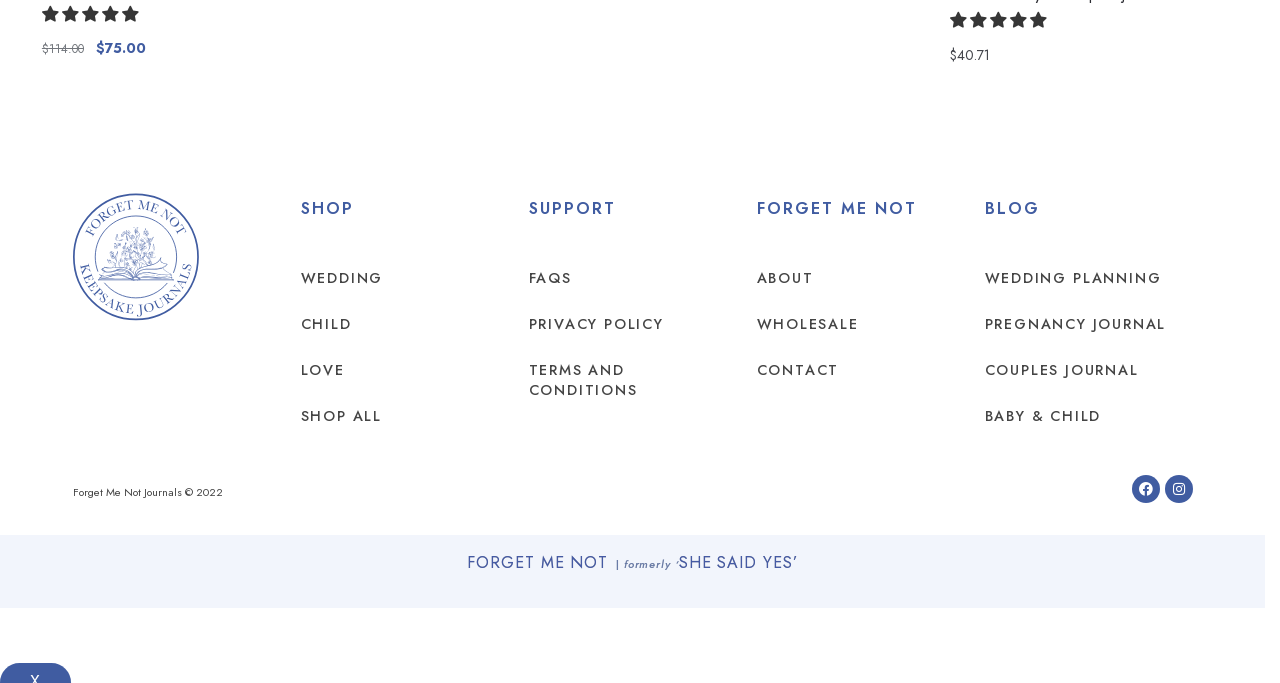Please reply to the following question with a single word or a short phrase:
What are the categories in the shop?

WEDDING, CHILD, LOVE, SHOP ALL